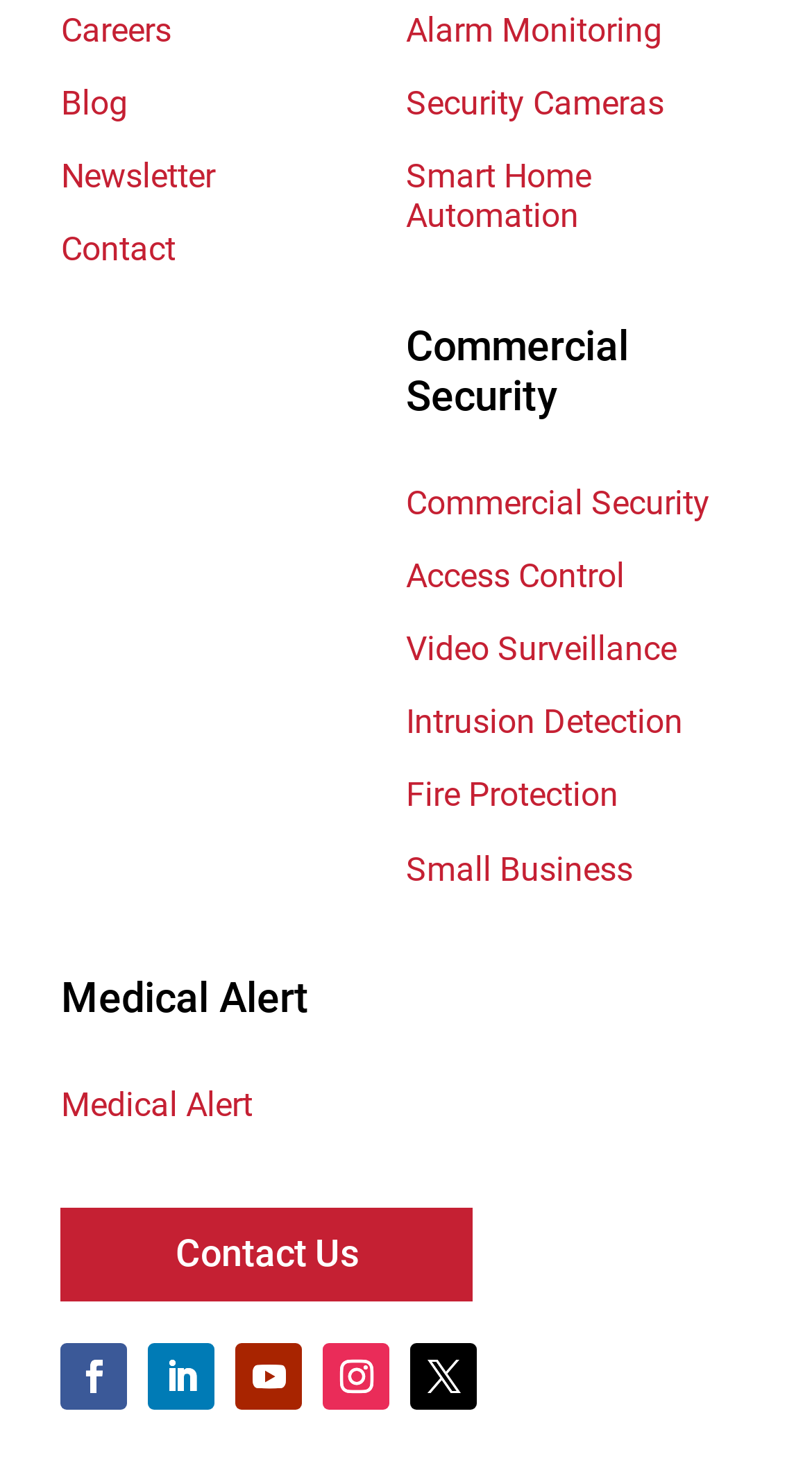Answer briefly with one word or phrase:
What is the main category of security services?

Commercial Security